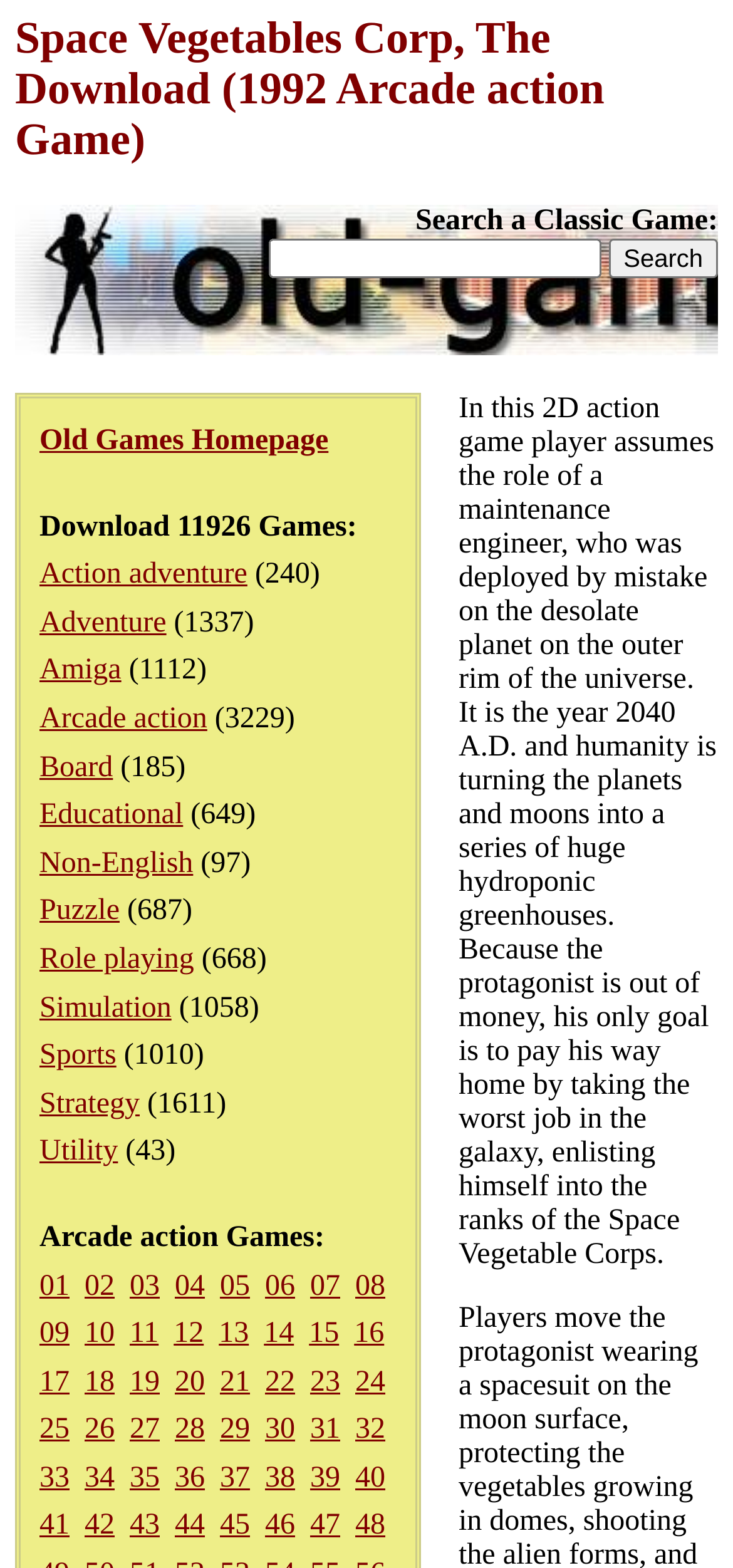Determine the bounding box for the UI element described here: "Puzzle".

[0.054, 0.571, 0.163, 0.591]